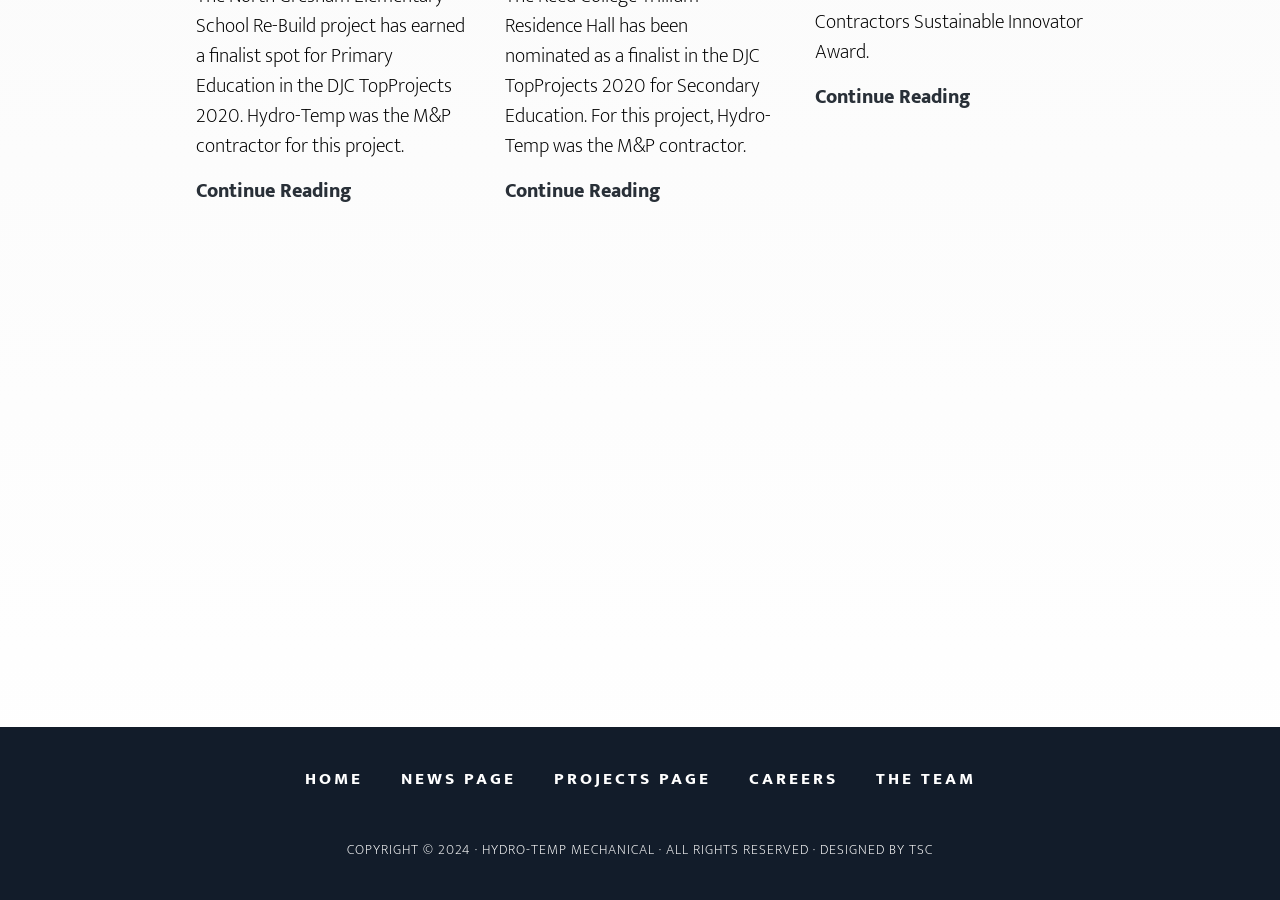What is the company name mentioned in the copyright information?
Using the image, provide a concise answer in one word or a short phrase.

HYDRO-TEMP MECHANICAL